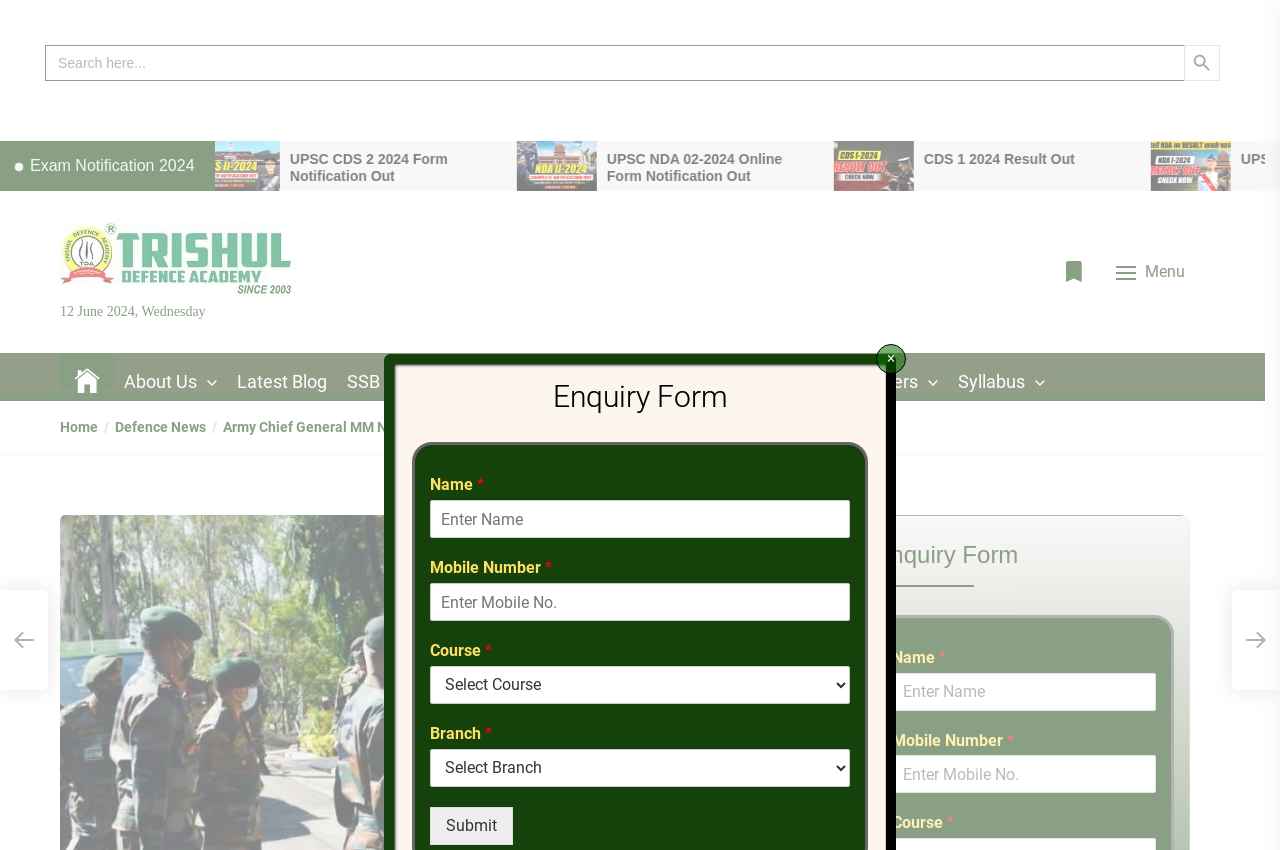What type of content is listed under 'Latest Blog'?
Based on the screenshot, respond with a single word or phrase.

Blog posts